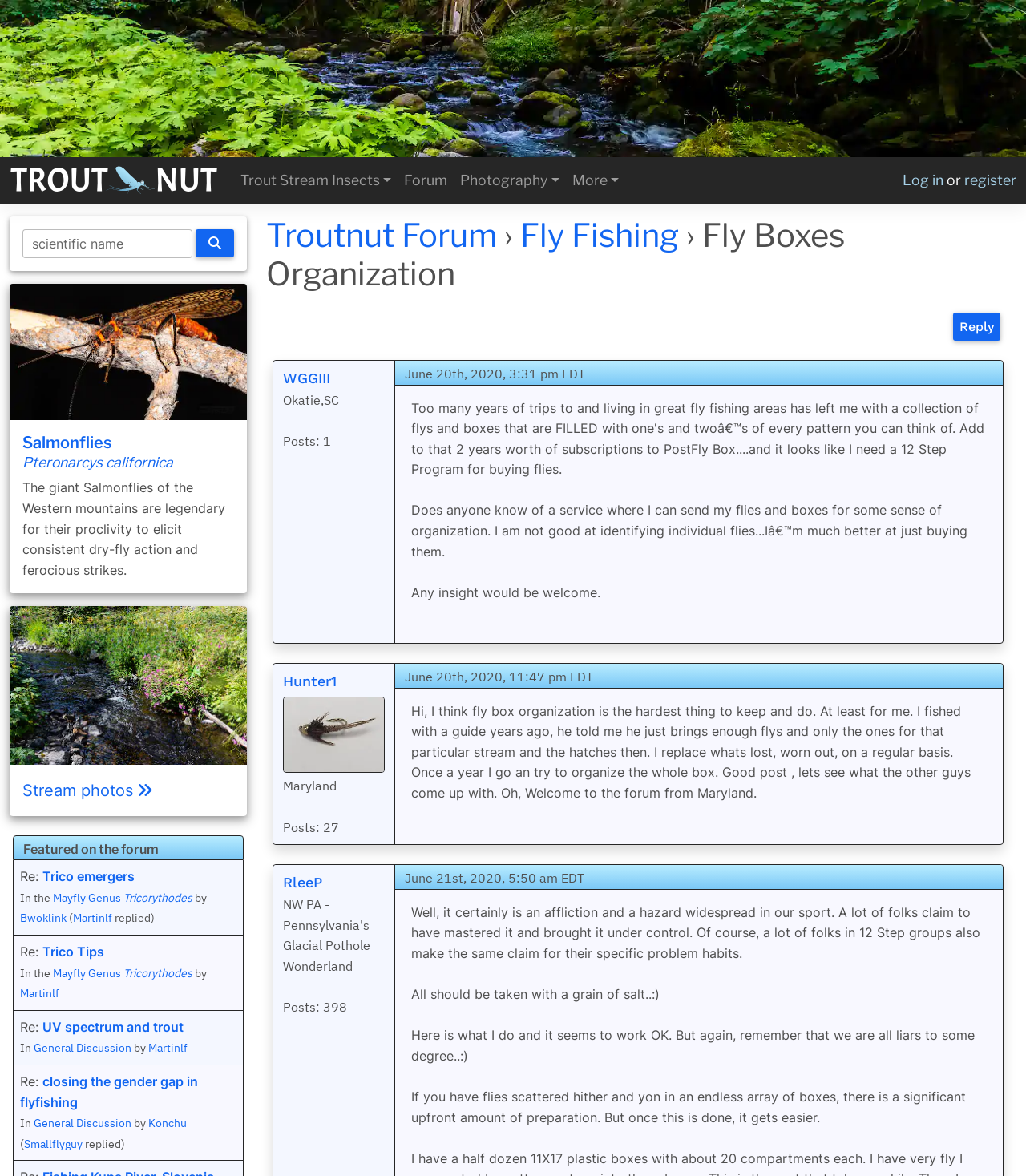Predict the bounding box coordinates for the UI element described as: "Log in". The coordinates should be four float numbers between 0 and 1, presented as [left, top, right, bottom].

[0.88, 0.146, 0.92, 0.16]